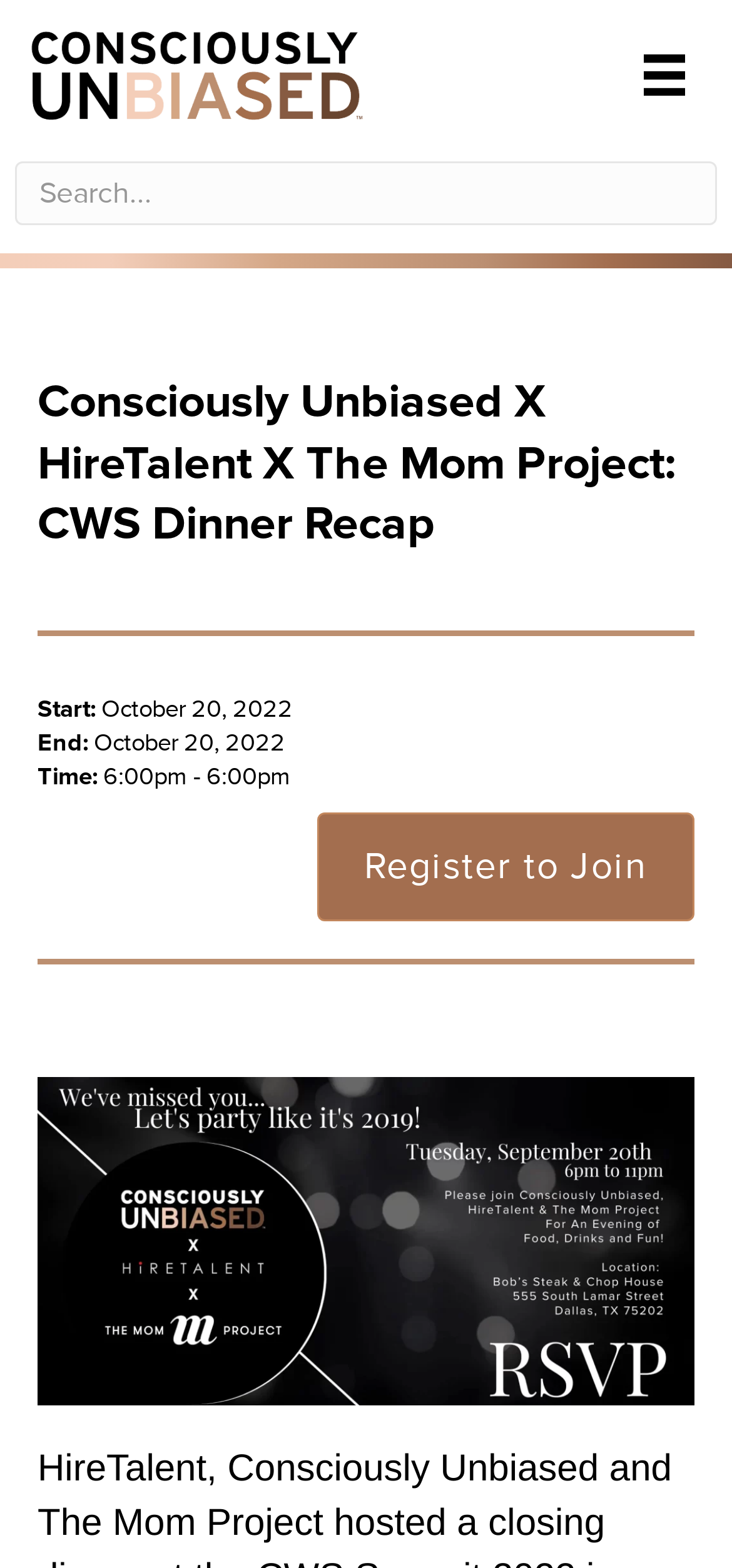Locate the bounding box coordinates of the UI element described by: "aria-label="Search input" name="s" placeholder="Search..."". Provide the coordinates as four float numbers between 0 and 1, formatted as [left, top, right, bottom].

[0.021, 0.103, 0.979, 0.144]